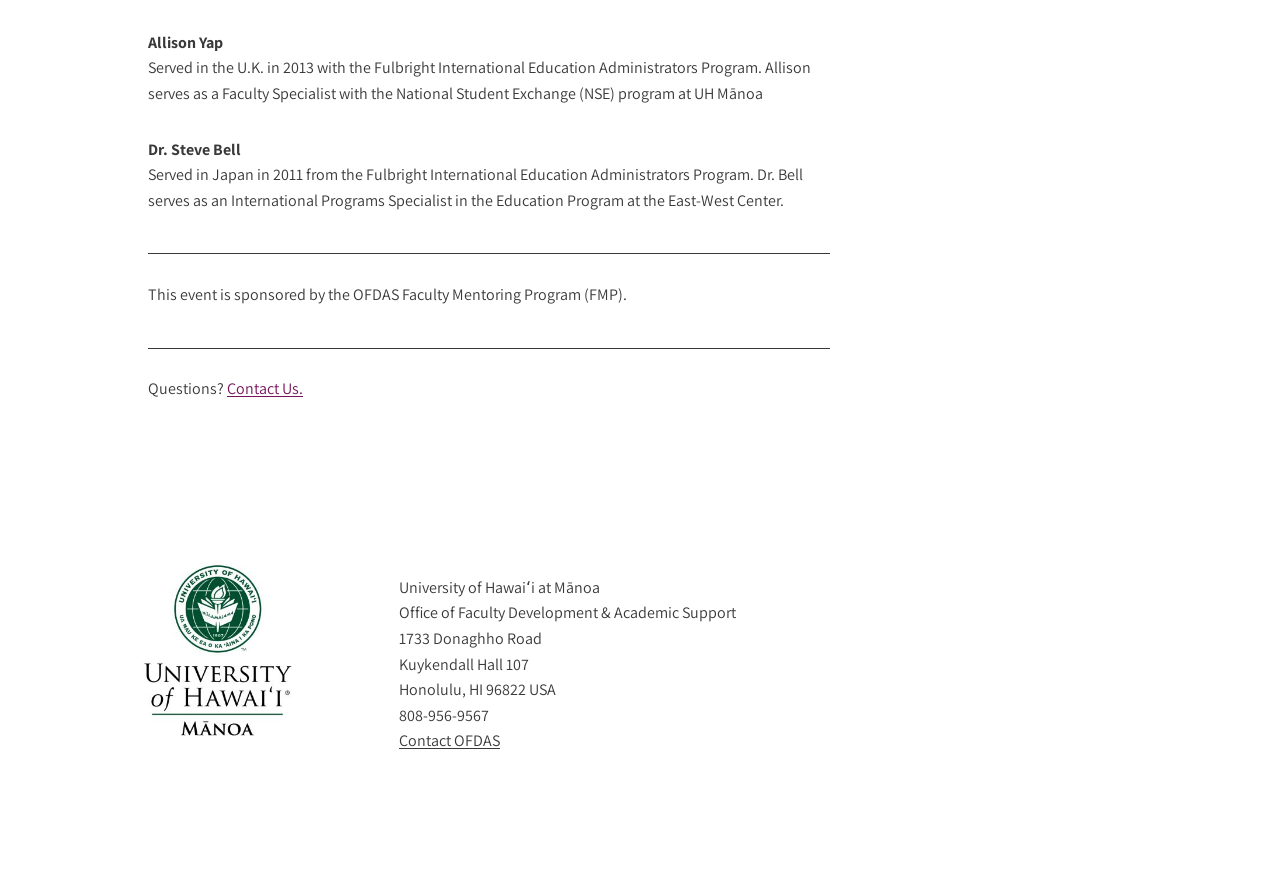Extract the bounding box coordinates for the UI element described by the text: "equal opportunity/affirmative action institution". The coordinates should be in the form of [left, top, right, bottom] with values between 0 and 1.

[0.336, 0.91, 0.538, 0.93]